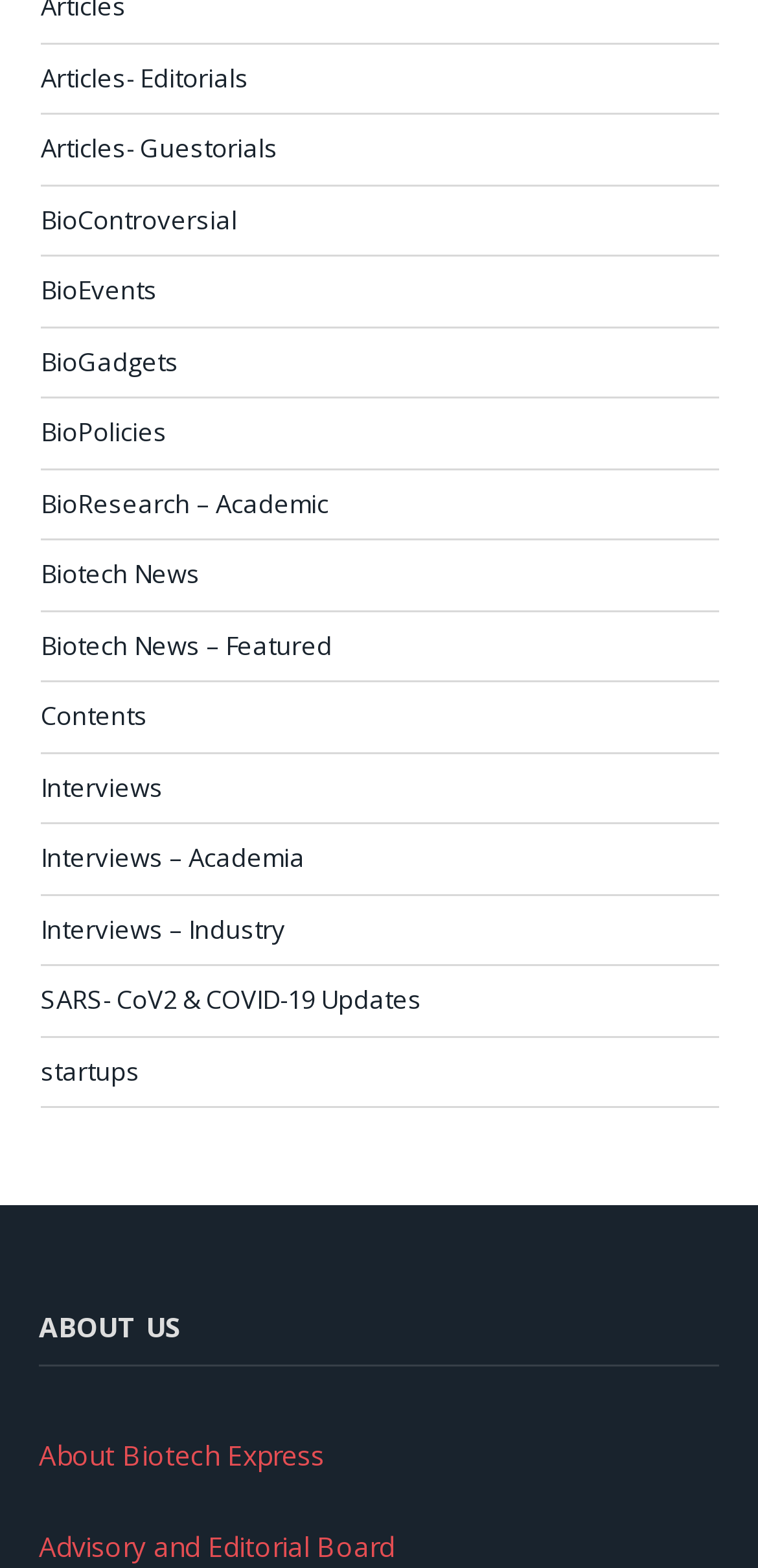Are there any interviews featured on this website?
Provide a detailed and extensive answer to the question.

The links 'Interviews', 'Interviews – Academia', and 'Interviews – Industry' indicate that the website features interviews with individuals from various fields, including academia and industry. This suggests that the website provides a platform for experts to share their insights and experiences.